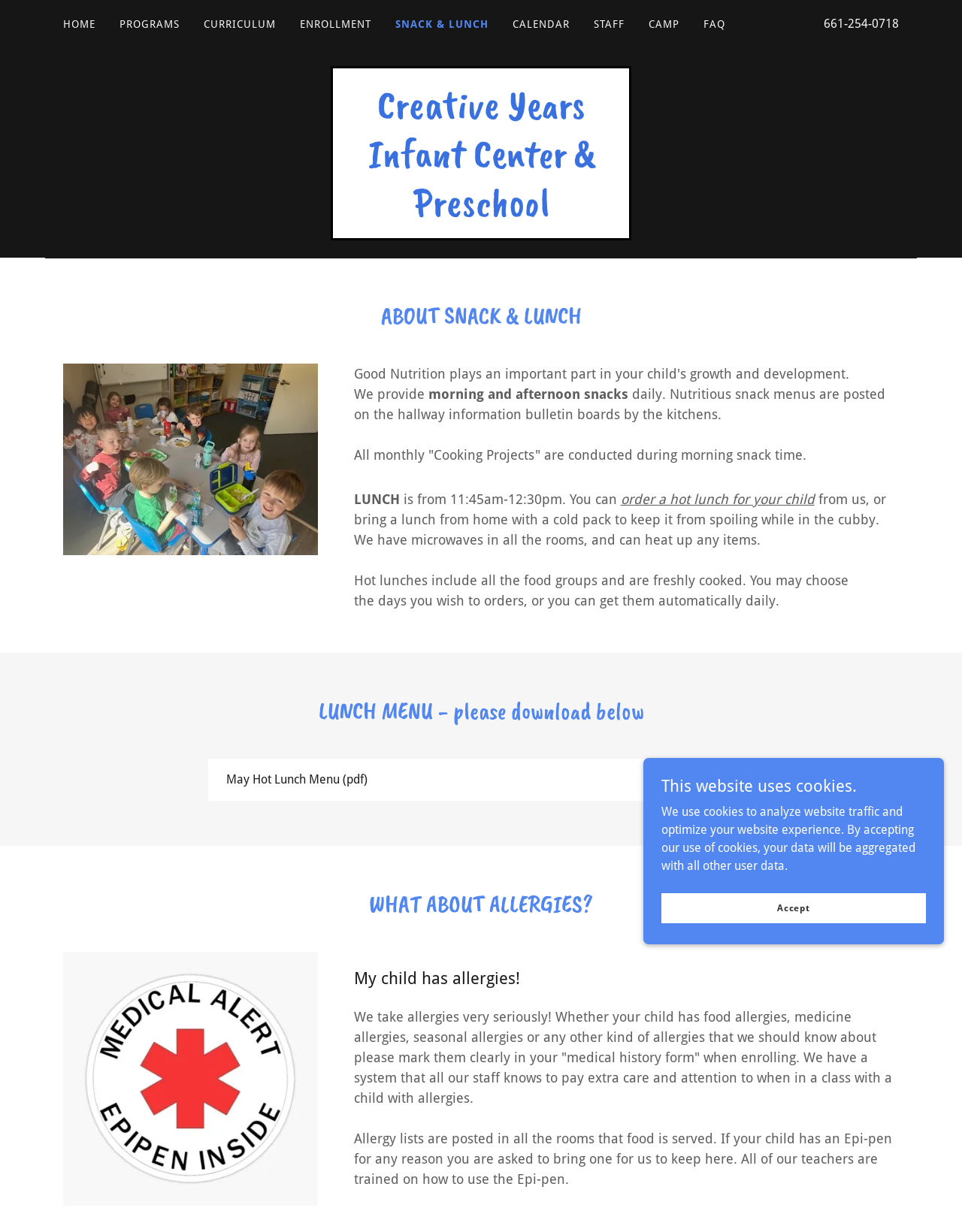Refer to the screenshot and answer the following question in detail:
Can parents order hot lunches for their children?

The webpage explains that parents can order hot lunches for their children, and that the lunches include all food groups and are freshly cooked. This information can be found in the section describing the lunch program.